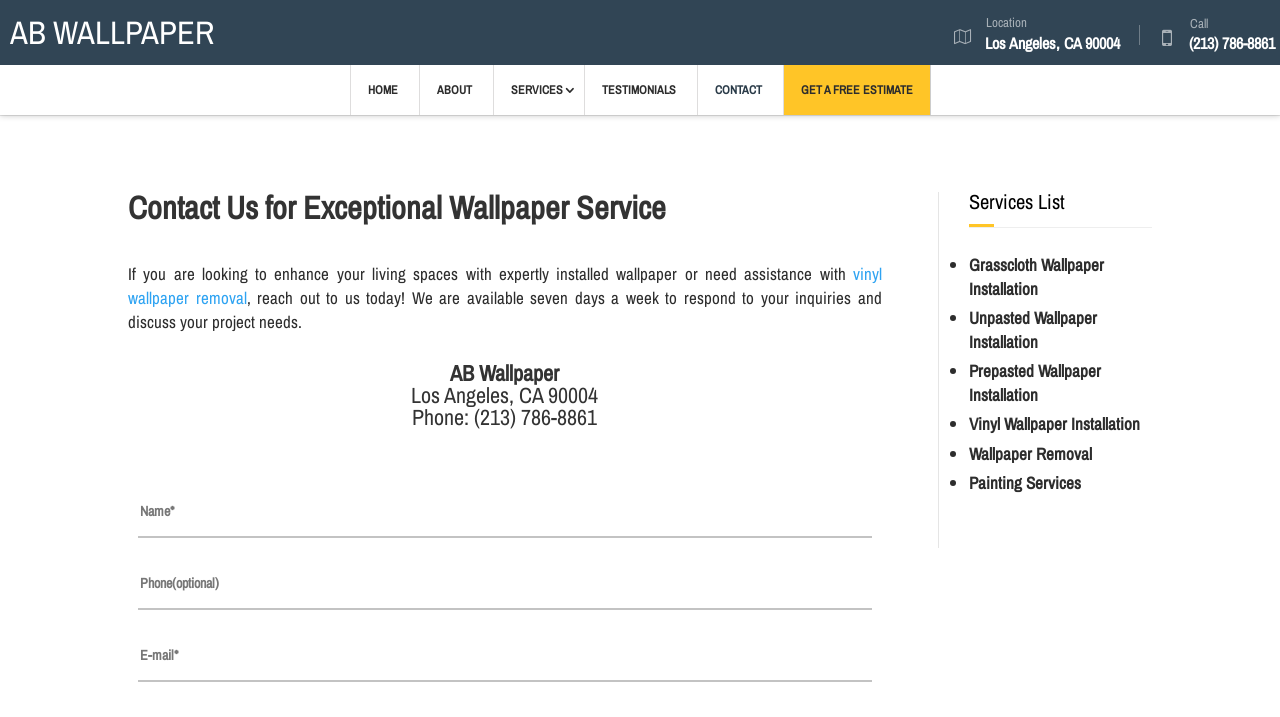What is the purpose of the contact form on the webpage?
Please utilize the information in the image to give a detailed response to the question.

I inferred the purpose of the contact form by reading the text above the form, which says 'If you are looking to enhance your living spaces with expertly installed wallpaper or need assistance with vinyl wallpaper removal, reach out to us today! We are available seven days a week to respond to your inquiries and discuss your project needs.'